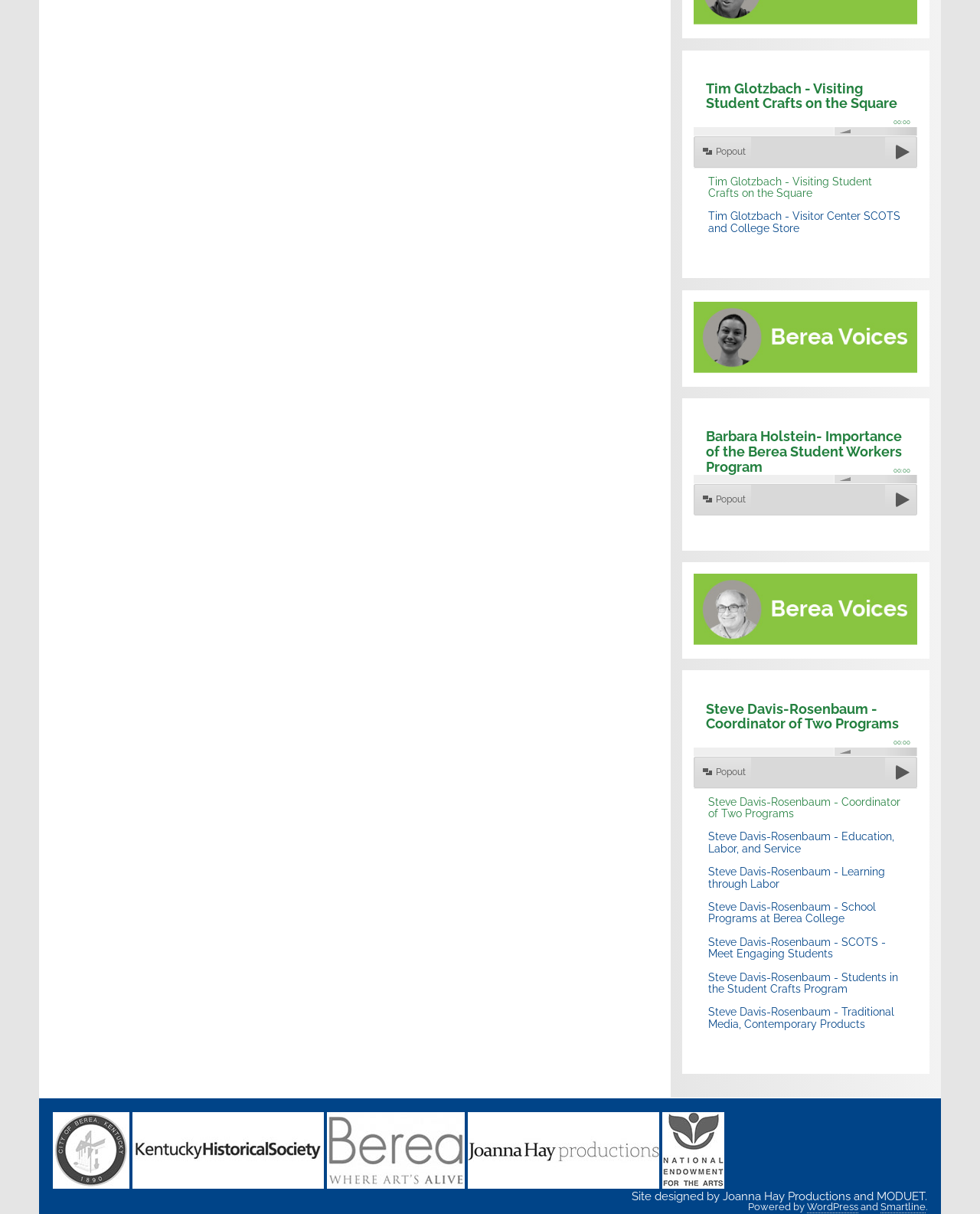Please locate the bounding box coordinates of the element's region that needs to be clicked to follow the instruction: "Click on the link 'Tim Glotzbach - Visiting Student Crafts on the Square'". The bounding box coordinates should be provided as four float numbers between 0 and 1, i.e., [left, top, right, bottom].

[0.715, 0.14, 0.929, 0.169]